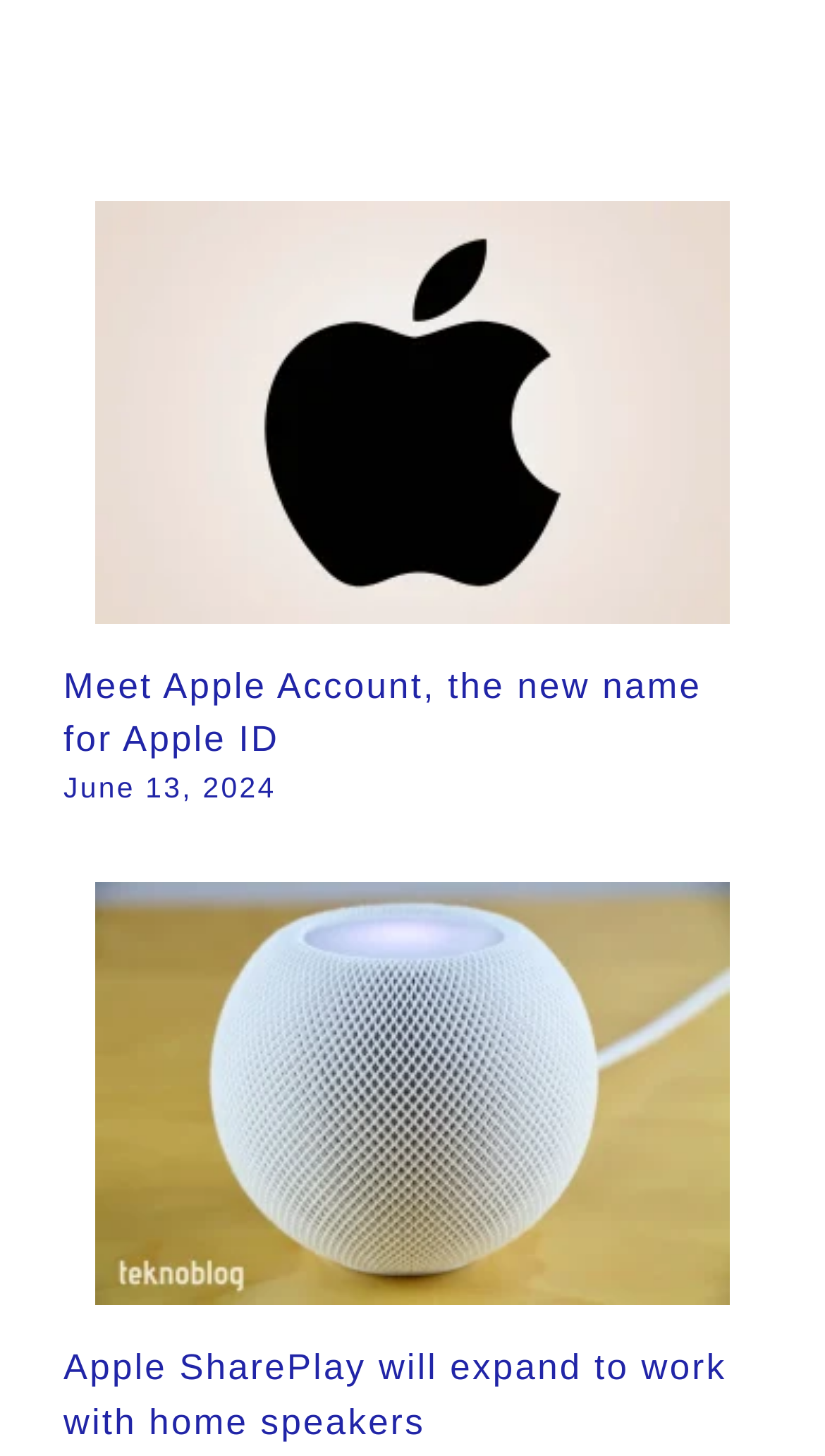What is the main topic of the article?
Based on the screenshot, respond with a single word or phrase.

Apple Account